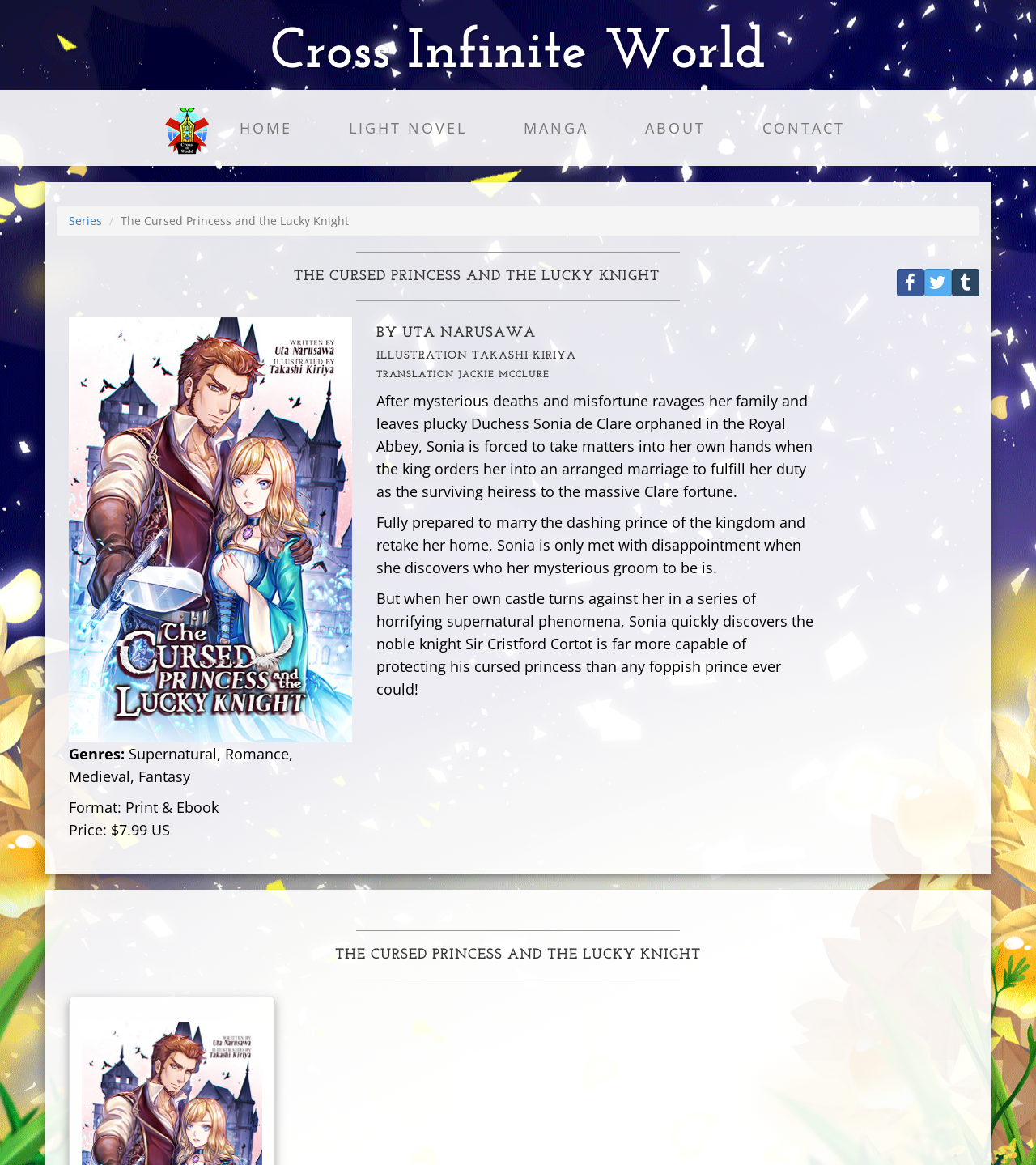Please locate the bounding box coordinates for the element that should be clicked to achieve the following instruction: "View the MANGA page". Ensure the coordinates are given as four float numbers between 0 and 1, i.e., [left, top, right, bottom].

[0.478, 0.077, 0.595, 0.142]